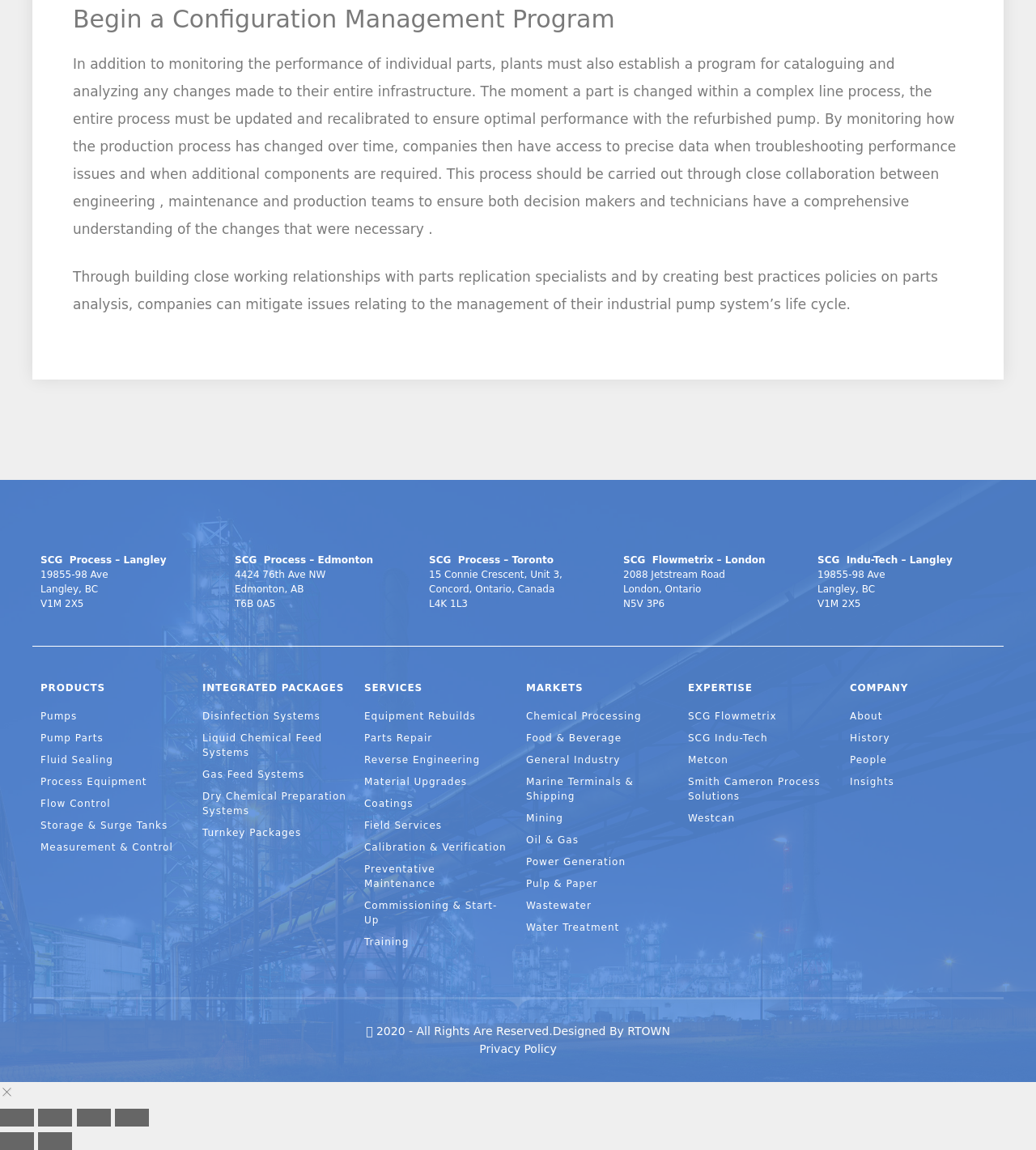Locate the bounding box coordinates of the element to click to perform the following action: 'Explore Chemical Processing'. The coordinates should be given as four float values between 0 and 1, in the form of [left, top, right, bottom].

[0.508, 0.616, 0.648, 0.629]